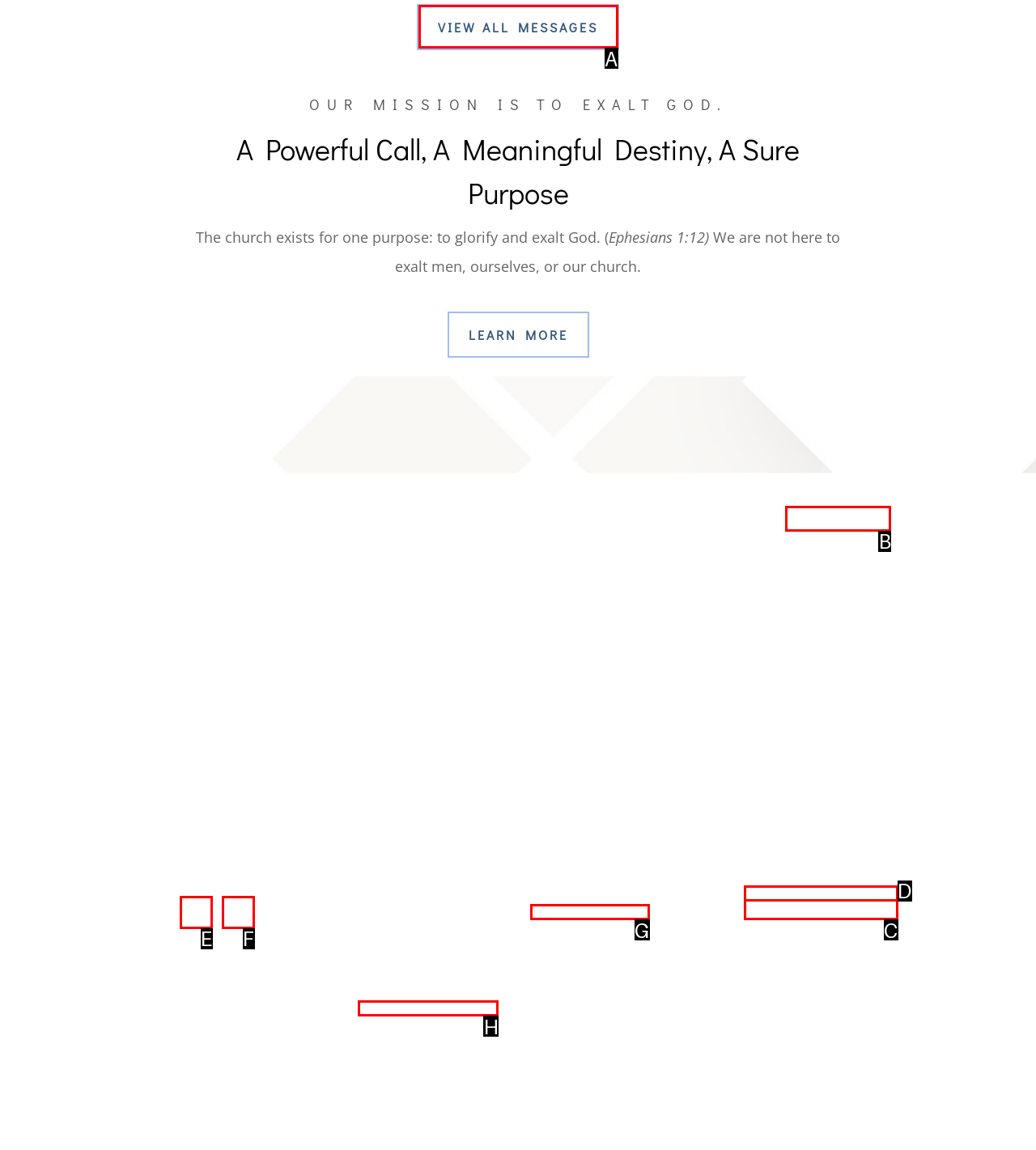Which option should be clicked to execute the following task: Need prayer? Respond with the letter of the selected option.

B